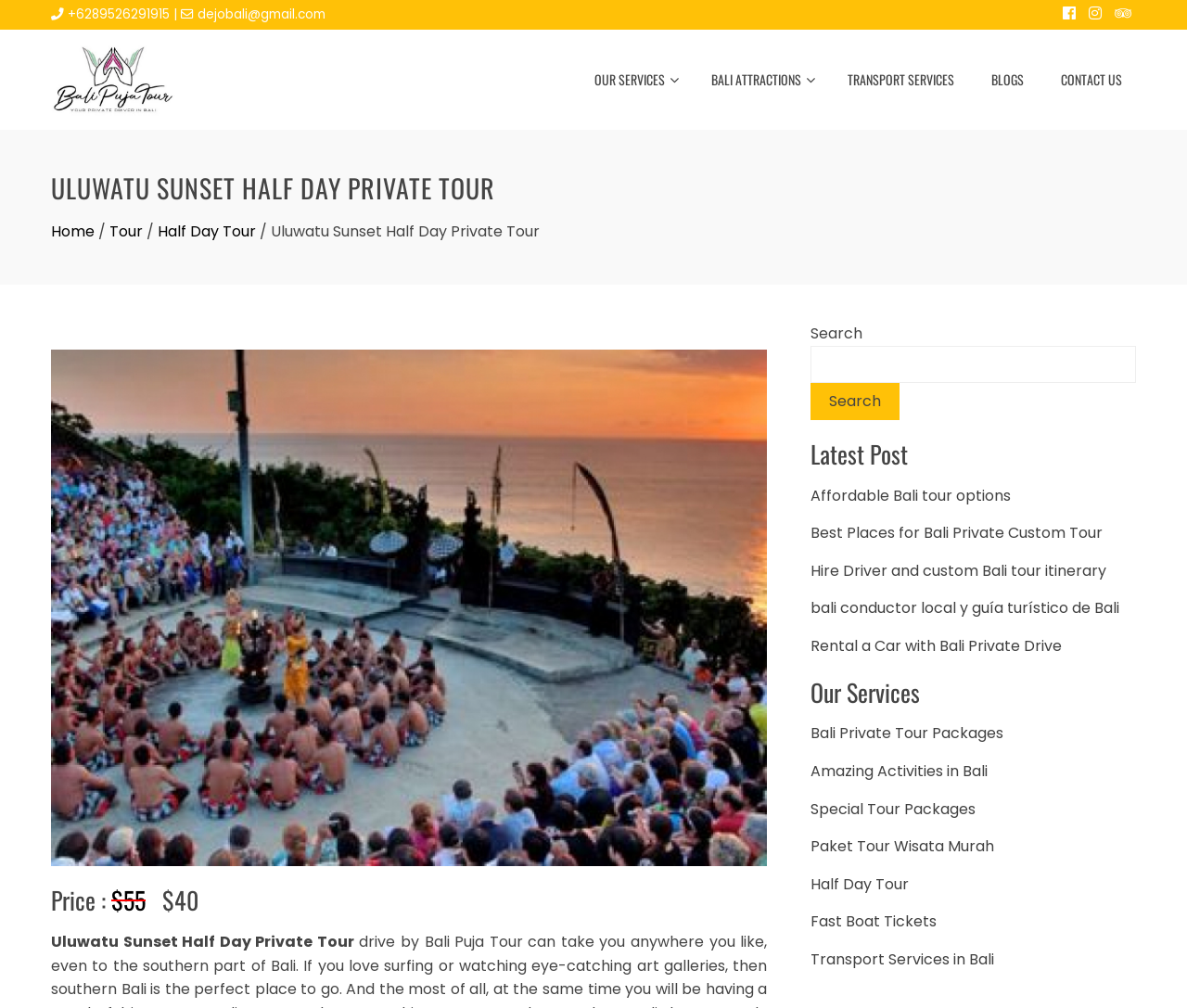Please locate the bounding box coordinates of the element's region that needs to be clicked to follow the instruction: "Click the 'OUR SERVICES' link". The bounding box coordinates should be provided as four float numbers between 0 and 1, i.e., [left, top, right, bottom].

[0.489, 0.062, 0.58, 0.096]